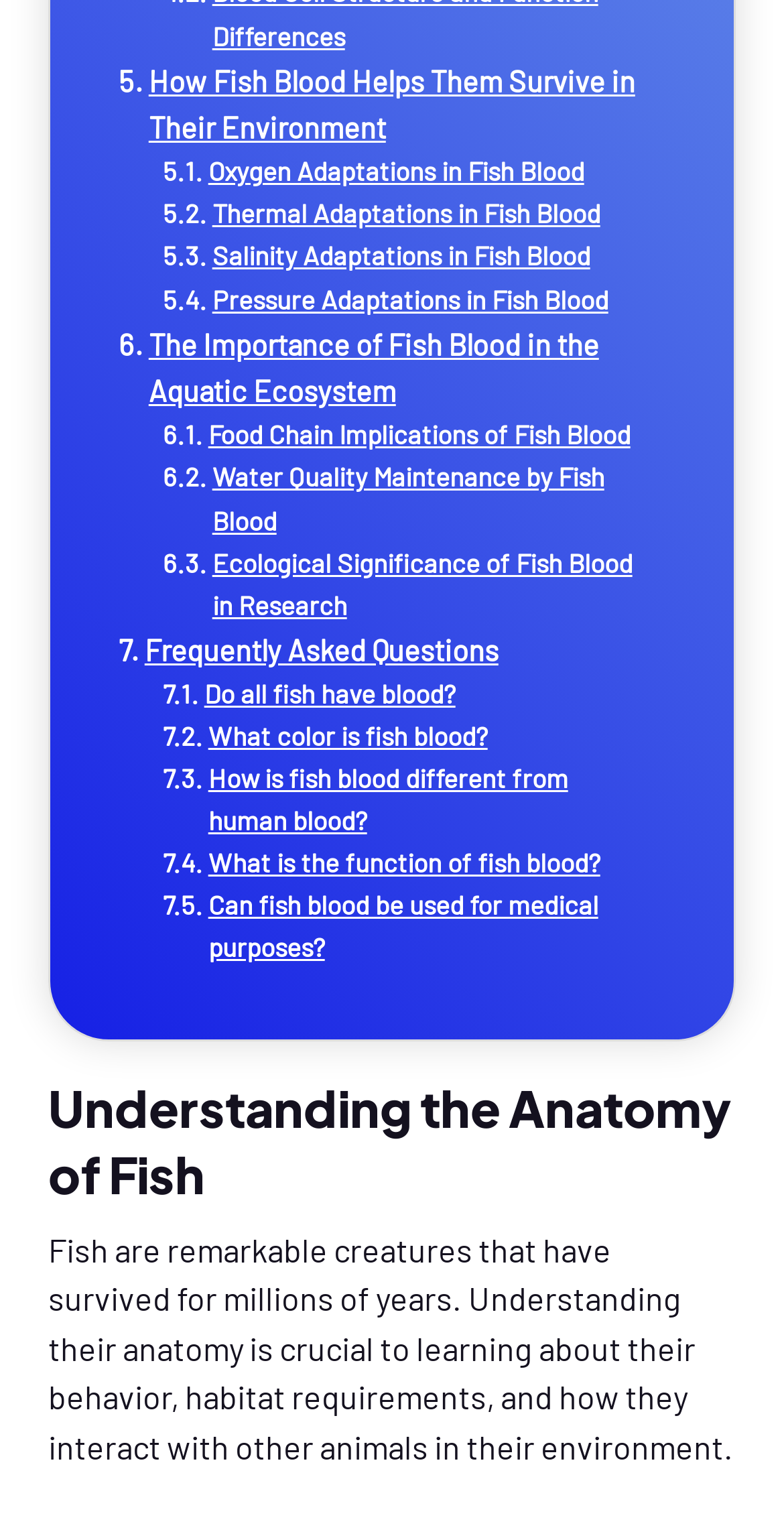What is the topic of the last link on the webpage?
Craft a detailed and extensive response to the question.

The last link on the webpage is titled 'Frequently Asked Questions', which suggests that it provides answers to common questions related to fish blood.